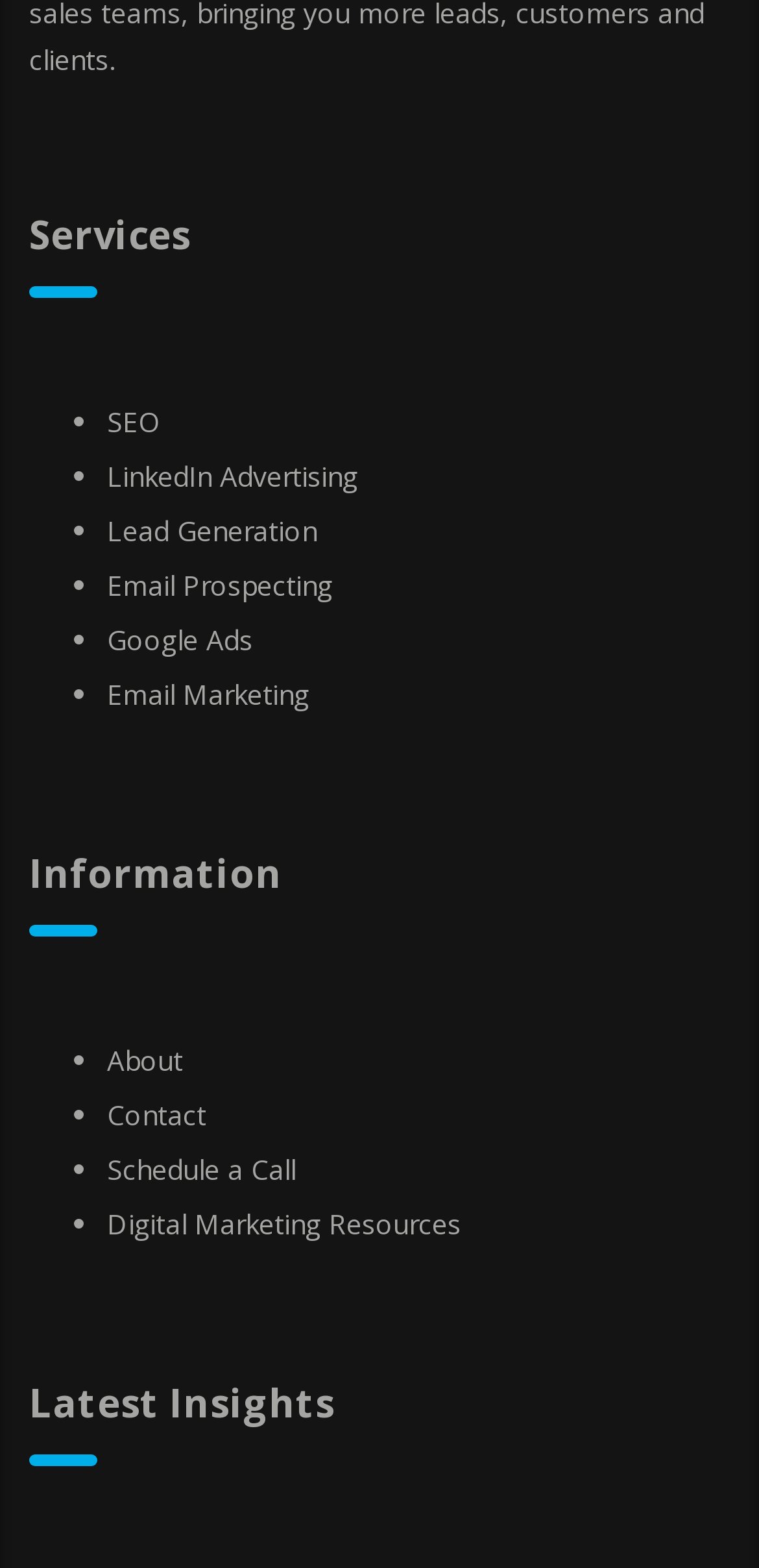Could you find the bounding box coordinates of the clickable area to complete this instruction: "Click on SEO"?

[0.141, 0.257, 0.21, 0.28]